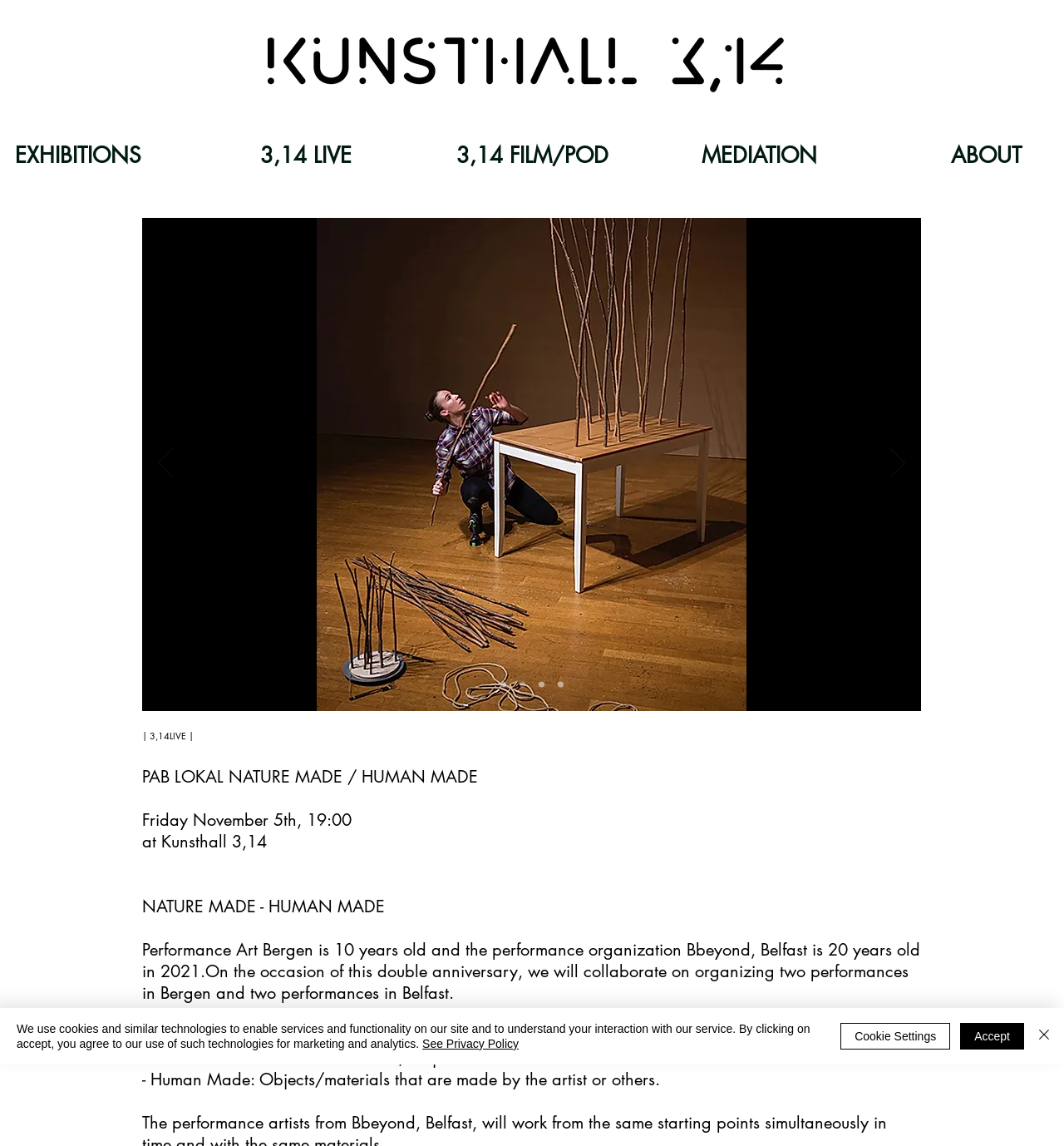How many slides are available in the slideshow?
We need a detailed and exhaustive answer to the question. Please elaborate.

I found a navigation element with the description 'Slides' that contains four link elements with descriptions 'Slide 1', 'Slide 2', 'Slide 3', and 'Slide 4', which indicates that there are four slides available in the slideshow.